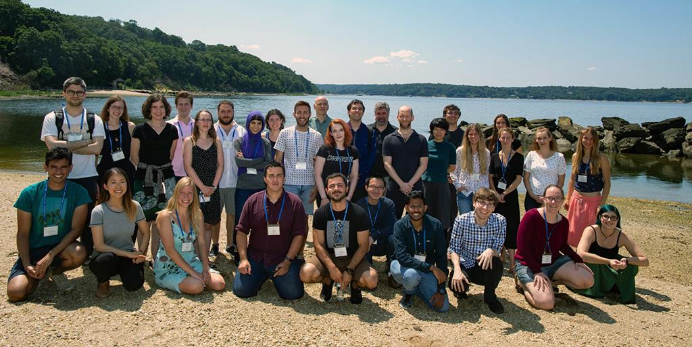What is the duration of the intensive course?
Kindly offer a comprehensive and detailed response to the question.

The duration of the intensive course can be determined by carefully reading the caption, which mentions that the participants embarked on a 'two-week course' on advanced neural data analyses. This suggests that the course lasted for a period of two weeks.